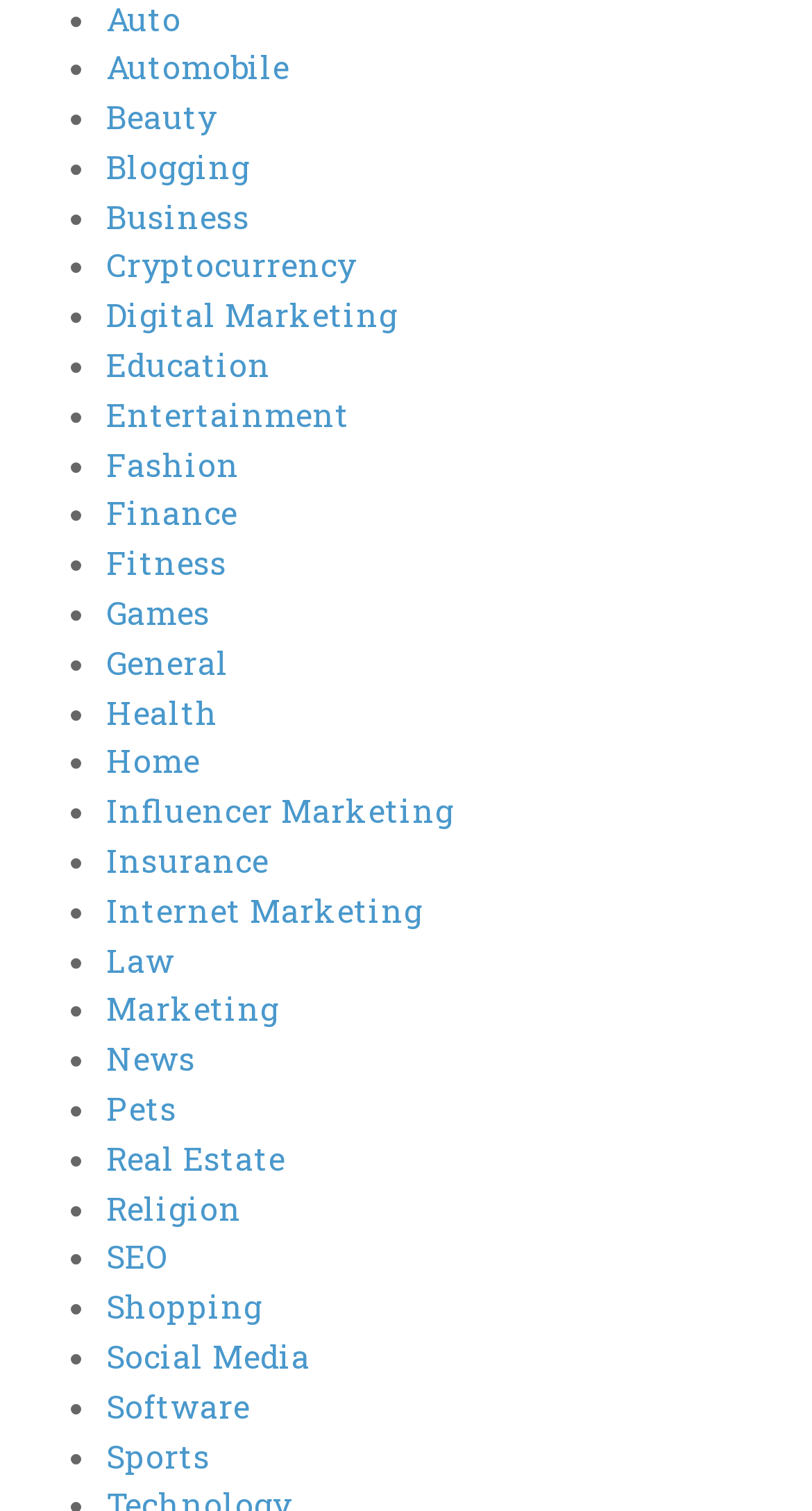Specify the bounding box coordinates of the area to click in order to execute this command: 'Learn about Internet Marketing'. The coordinates should consist of four float numbers ranging from 0 to 1, and should be formatted as [left, top, right, bottom].

[0.13, 0.588, 0.52, 0.616]